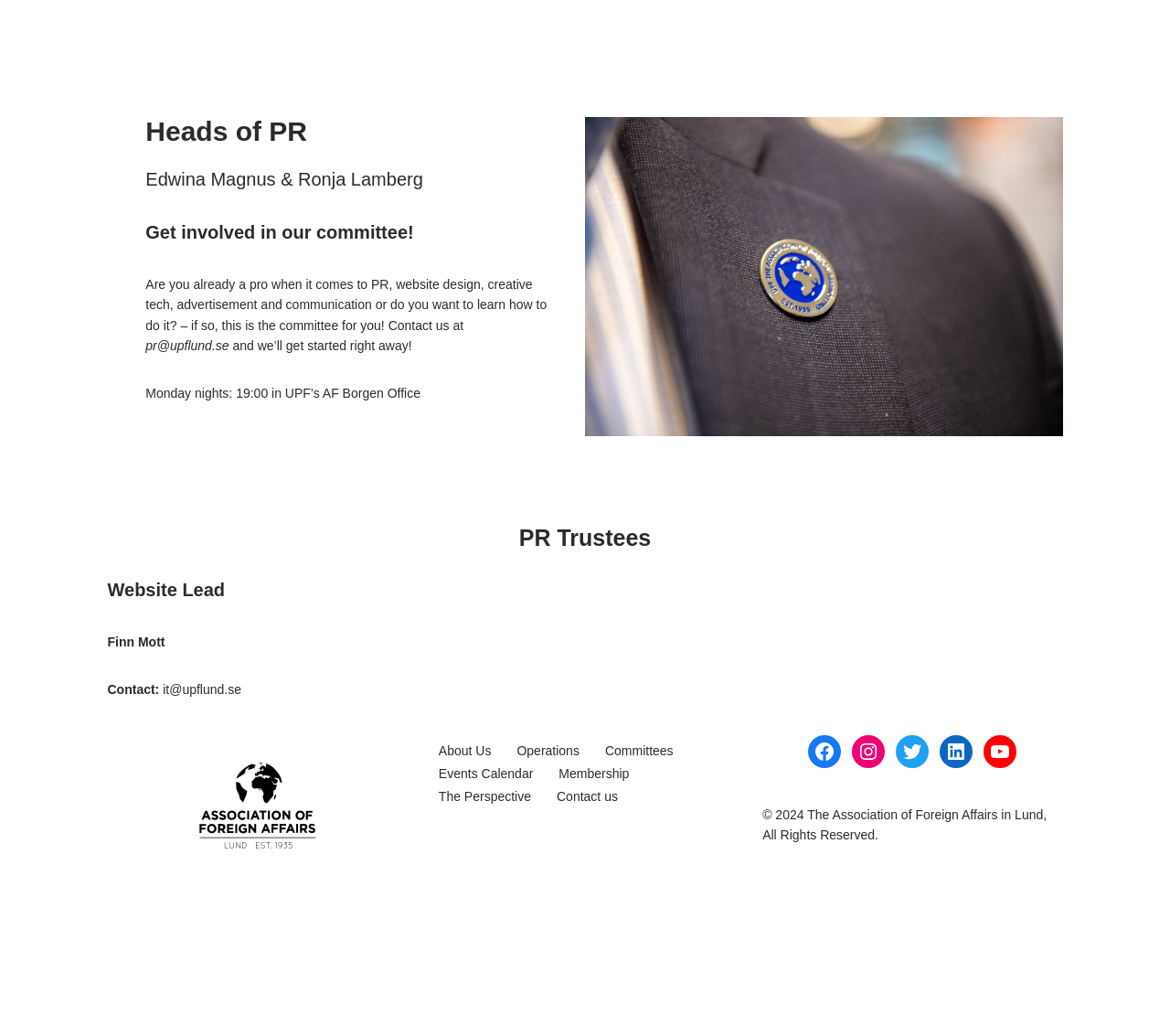Predict the bounding box coordinates for the UI element described as: "Events Calendar". The coordinates should be four float numbers between 0 and 1, presented as [left, top, right, bottom].

[0.375, 0.735, 0.456, 0.757]